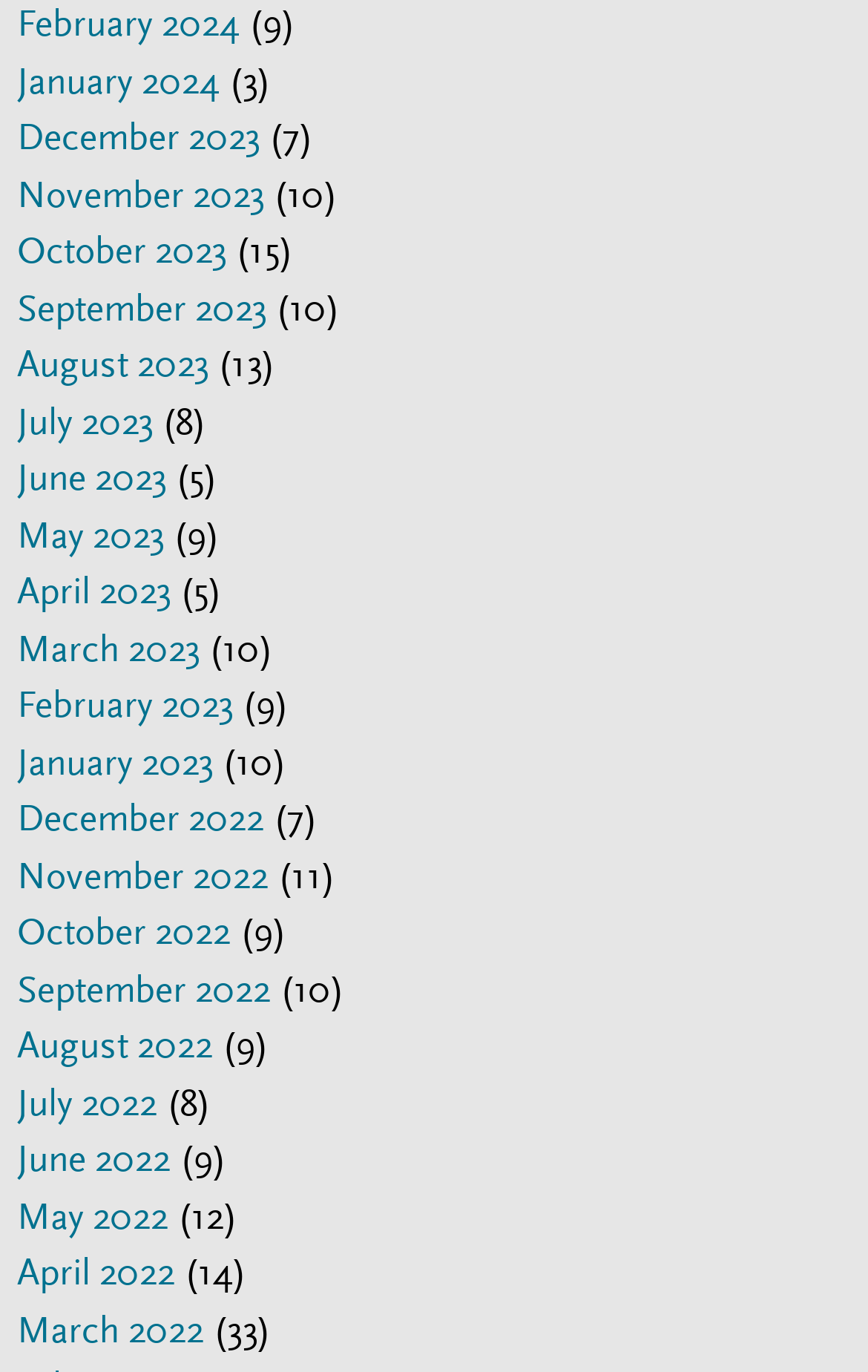Highlight the bounding box coordinates of the element that should be clicked to carry out the following instruction: "View November 2022". The coordinates must be given as four float numbers ranging from 0 to 1, i.e., [left, top, right, bottom].

[0.02, 0.621, 0.31, 0.653]